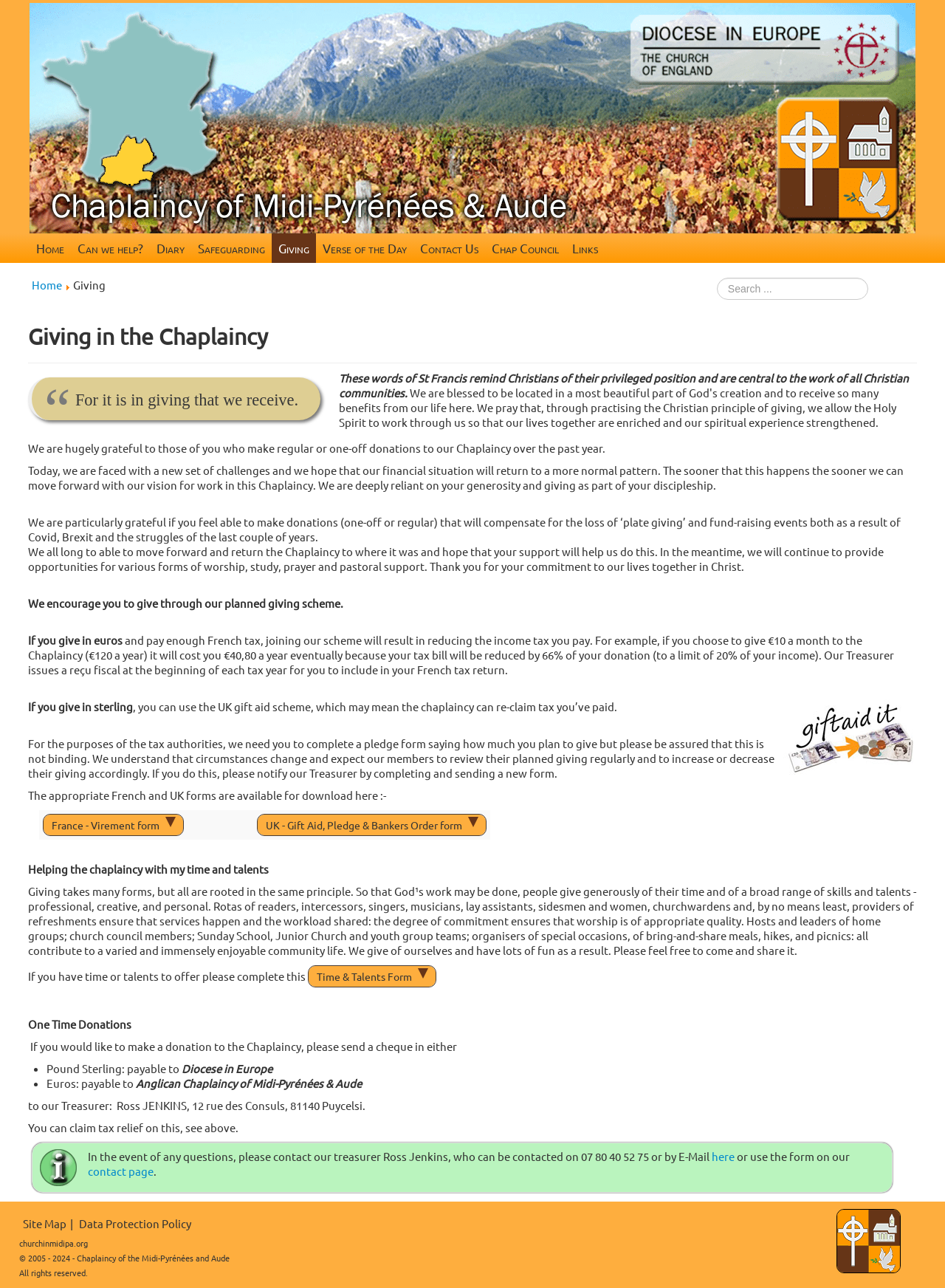Please identify the bounding box coordinates of the element's region that I should click in order to complete the following instruction: "Send a message". The bounding box coordinates consist of four float numbers between 0 and 1, i.e., [left, top, right, bottom].

None